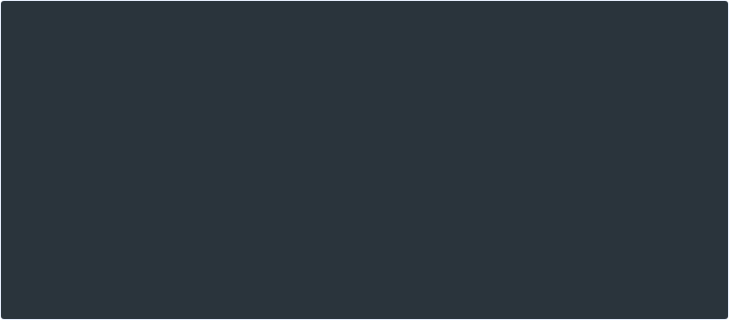Create a detailed narrative of what is happening in the image.

The image accompanying the content highlights the concept of "Visual programming," a crucial component of the AppMaster platform. Positioned within a context emphasizing the advantages of using a visual programming system, this image suggests a modern and flexible approach to application development. It underscores that visual programming allows for quicker and easier development turnaround compared to traditional programming languages. The graphical interface, featuring low-code programming components, enhances user interaction and efficiency, demonstrating a significant shift toward user-friendly software development practices.